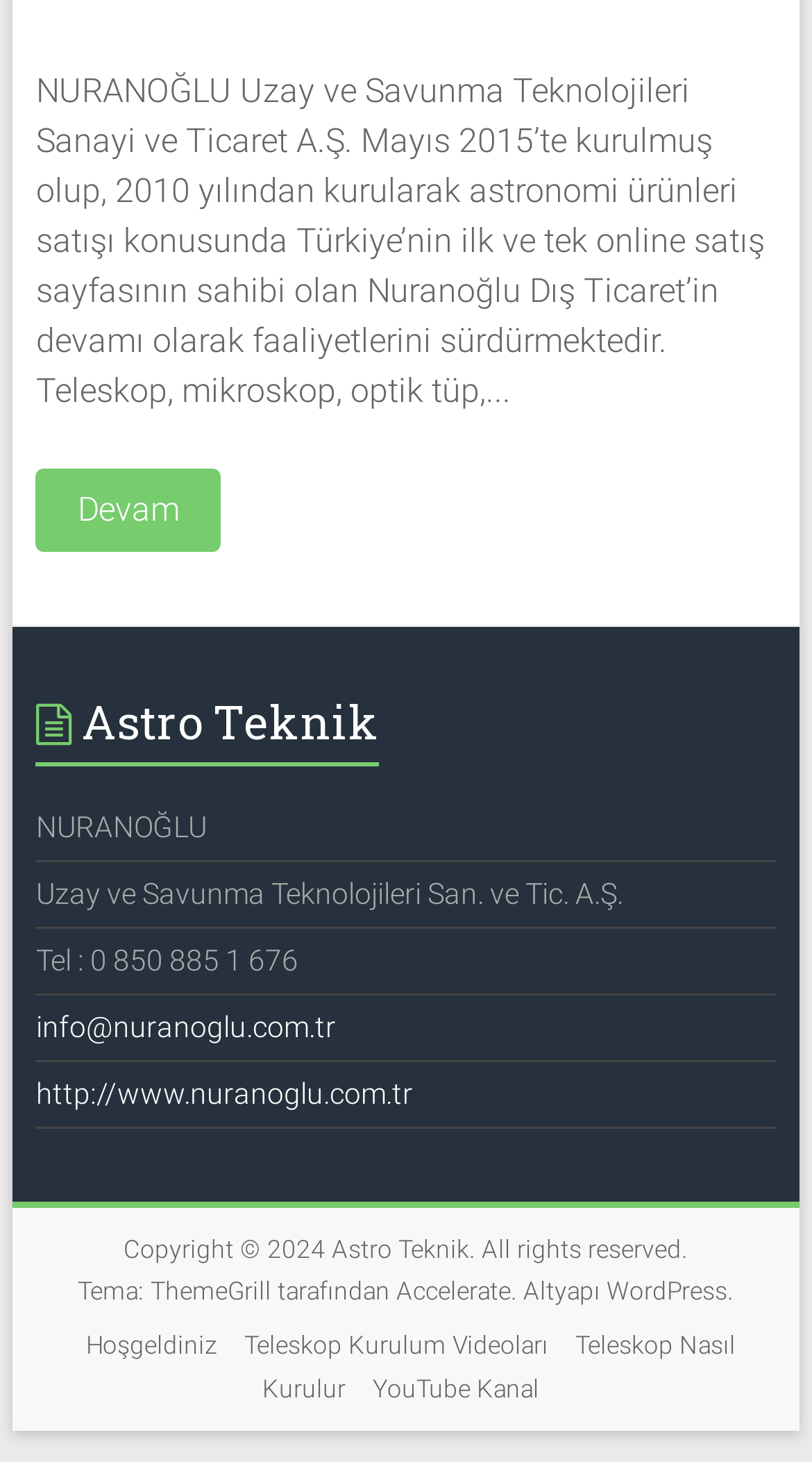Please answer the following question using a single word or phrase: What is the email address?

info@nuranoglu.com.tr